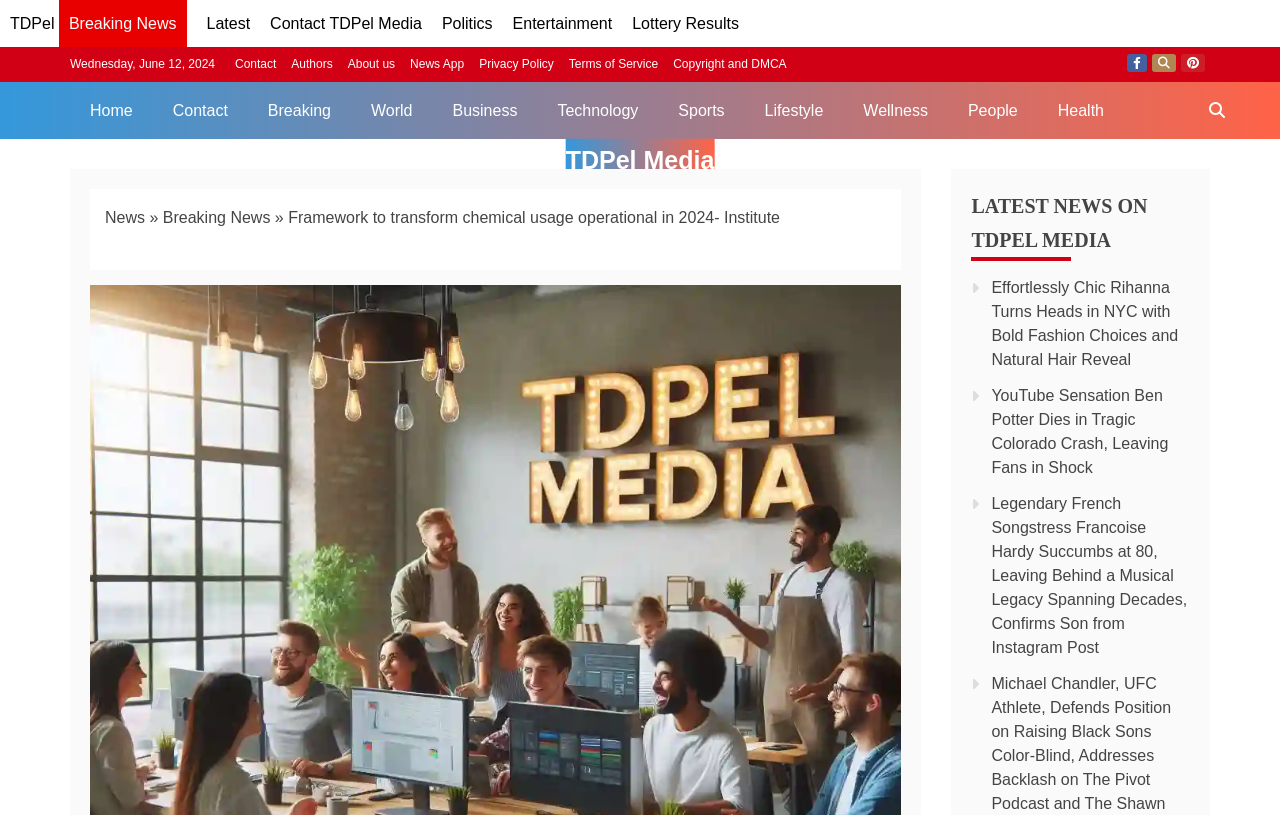Extract the heading text from the webpage.

Framework to transform chemical usage operational in 2024- Institute